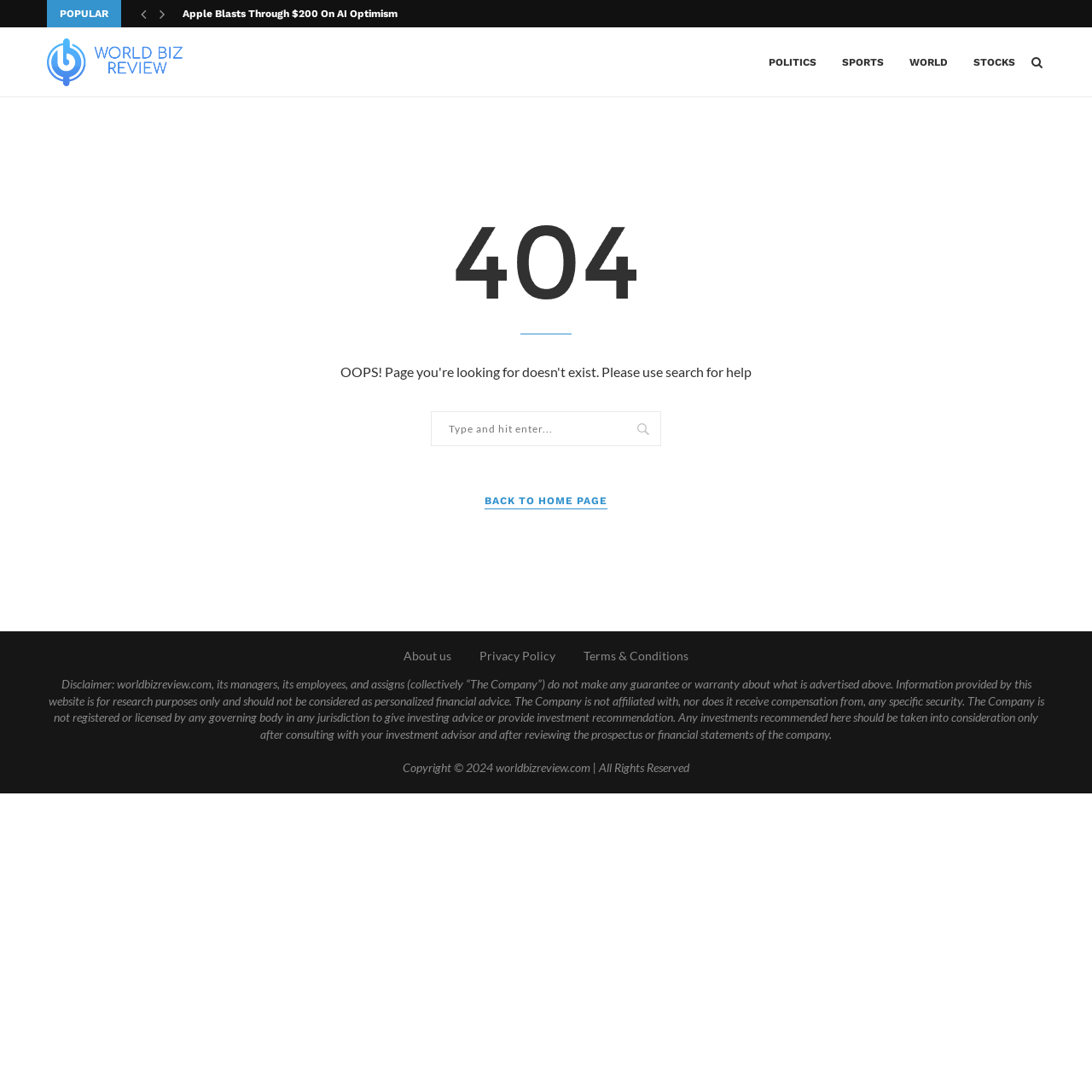Use a single word or phrase to answer the question: 
What is the name of the website?

World Biz Review